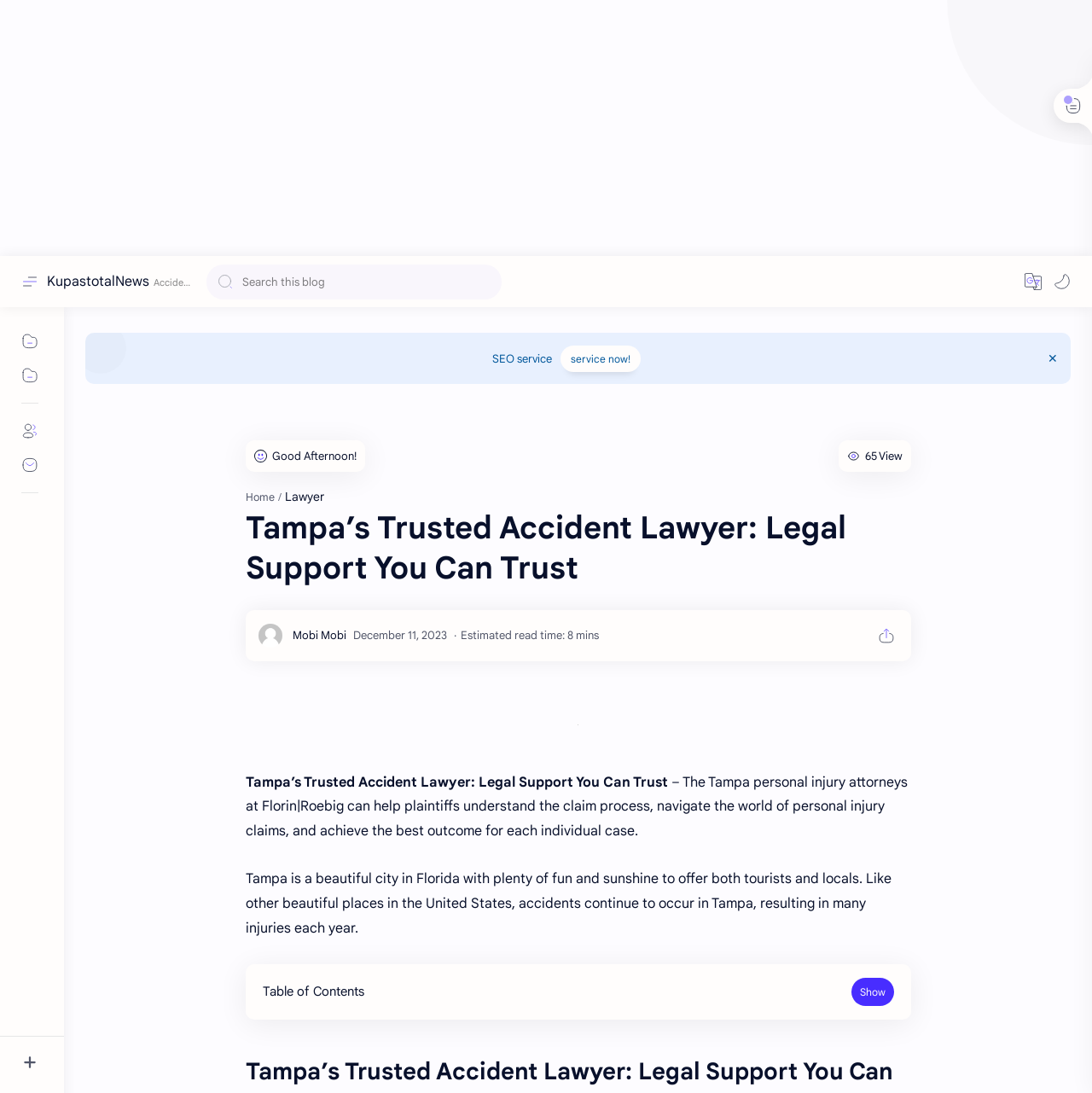Provide a short, one-word or phrase answer to the question below:
What is the estimated read time of the article?

8 mins